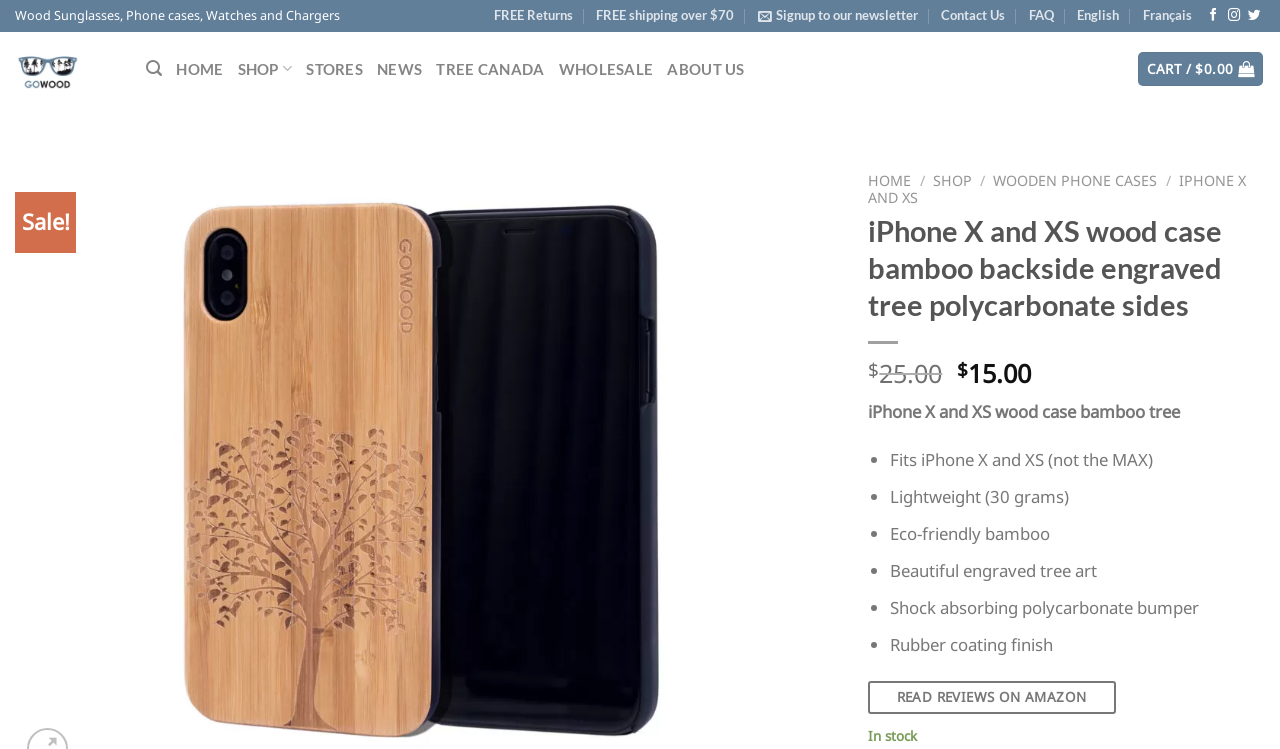Please find the bounding box coordinates of the clickable region needed to complete the following instruction: "Search for products". The bounding box coordinates must consist of four float numbers between 0 and 1, i.e., [left, top, right, bottom].

[0.114, 0.066, 0.127, 0.118]